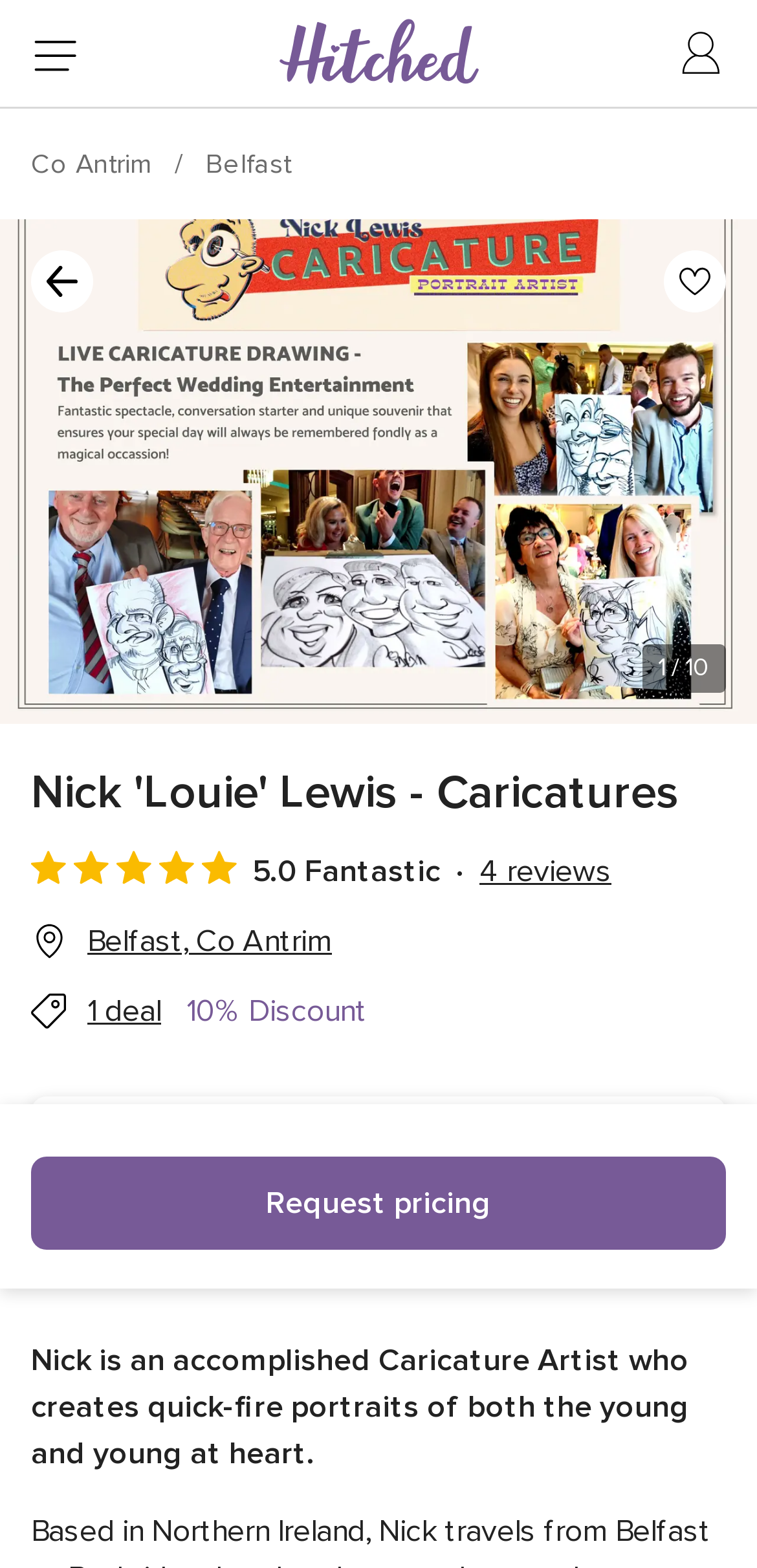Find the bounding box coordinates of the element's region that should be clicked in order to follow the given instruction: "Check out System Integration Services New York". The coordinates should consist of four float numbers between 0 and 1, i.e., [left, top, right, bottom].

None